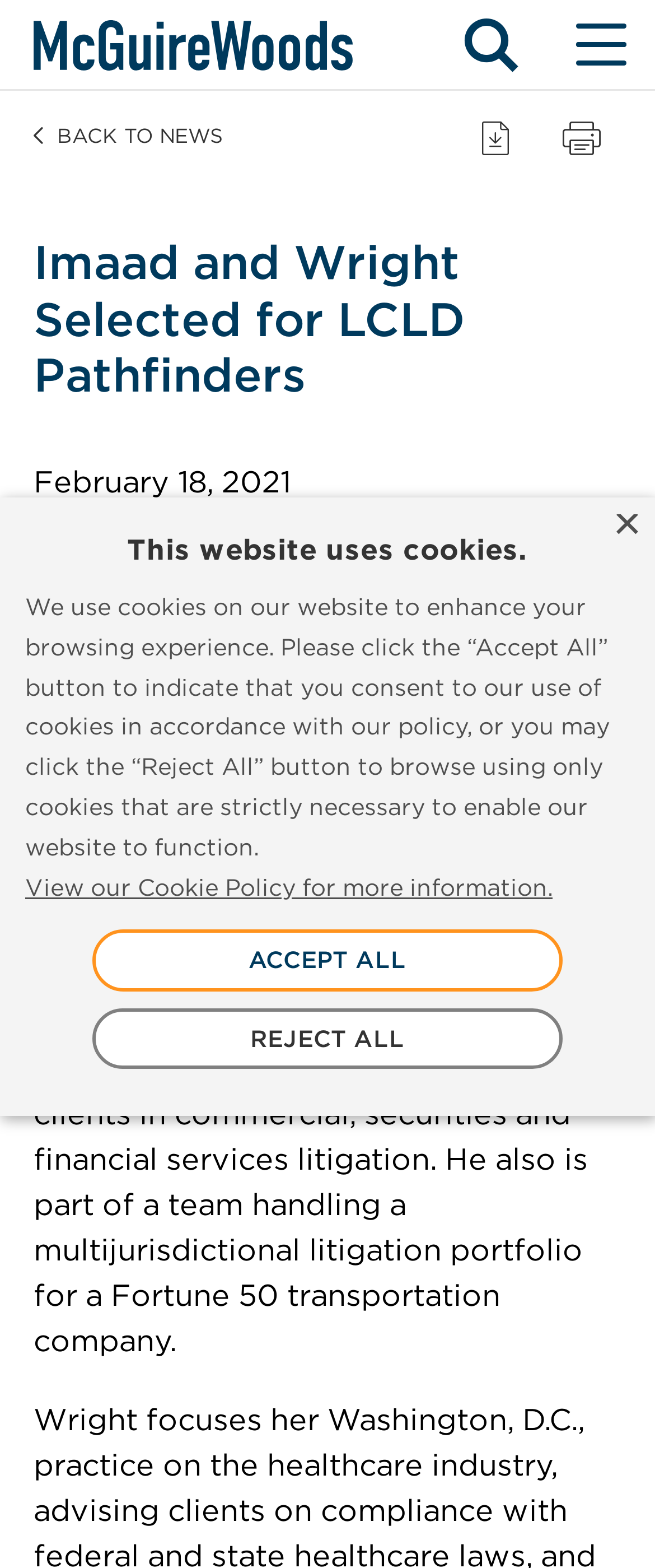Please find the bounding box coordinates for the clickable element needed to perform this instruction: "Read the article 'And In The Darkness Line Them'".

None